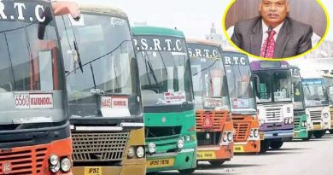Craft a detailed explanation of the image.

The image features a lineup of APSRTC buses parked in an orderly fashion, indicating the transport authority's readiness to facilitate travel. Prominently displayed in the foreground is a portrait of Dwaraka Tirumala Rao, the Managing Director of APSRTC, who is actively involved in ensuring efficient public transport services. This visual context appears in the backdrop of discussions around the arrangements made for the upcoming general elections, emphasizing the importance of accessible transportation for voters. The buses, painted in various colors, reflect the diverse fleet operated by APSRTC, which plays a crucial role in meeting the travel needs of citizens, especially during significant events like elections. The combination of the buses and the leadership figure highlights the collaborative effort to support democratic participation through improved transport services.